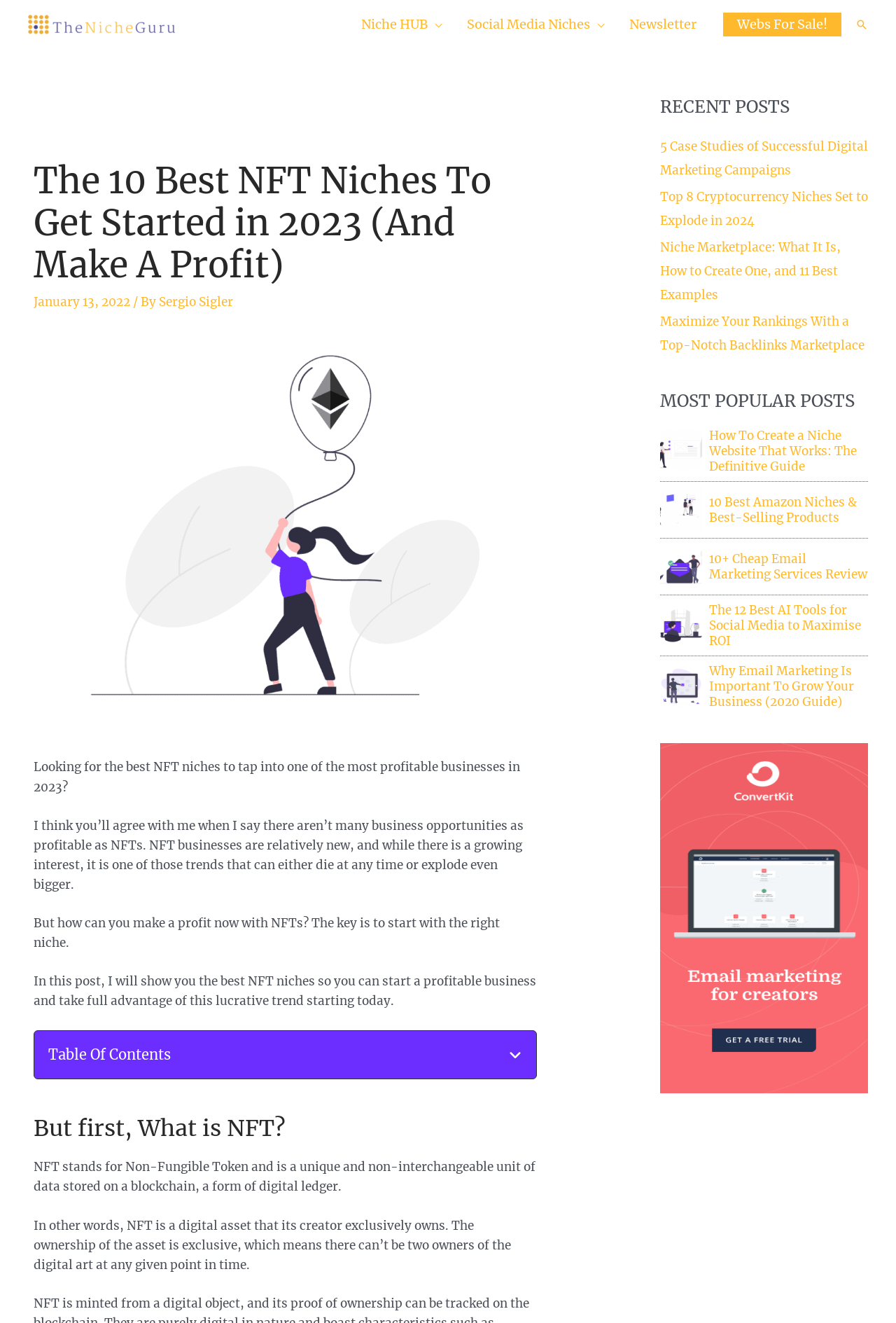Return the bounding box coordinates of the UI element that corresponds to this description: "parent_node: Niche HUB aria-label="Menu Toggle"". The coordinates must be given as four float numbers in the range of 0 and 1, [left, top, right, bottom].

[0.477, 0.0, 0.493, 0.037]